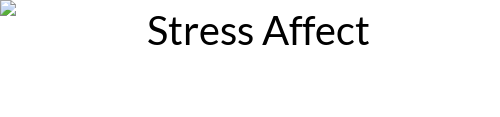Please provide a comprehensive response to the question below by analyzing the image: 
What is the purpose of the image?

The purpose of the image is to visually engage readers while complementing the content discussed in the article, which emphasizes the importance of understanding and managing stress in daily life. The image serves to draw attention and enhance the reader's interest in the topic of stress and its management.